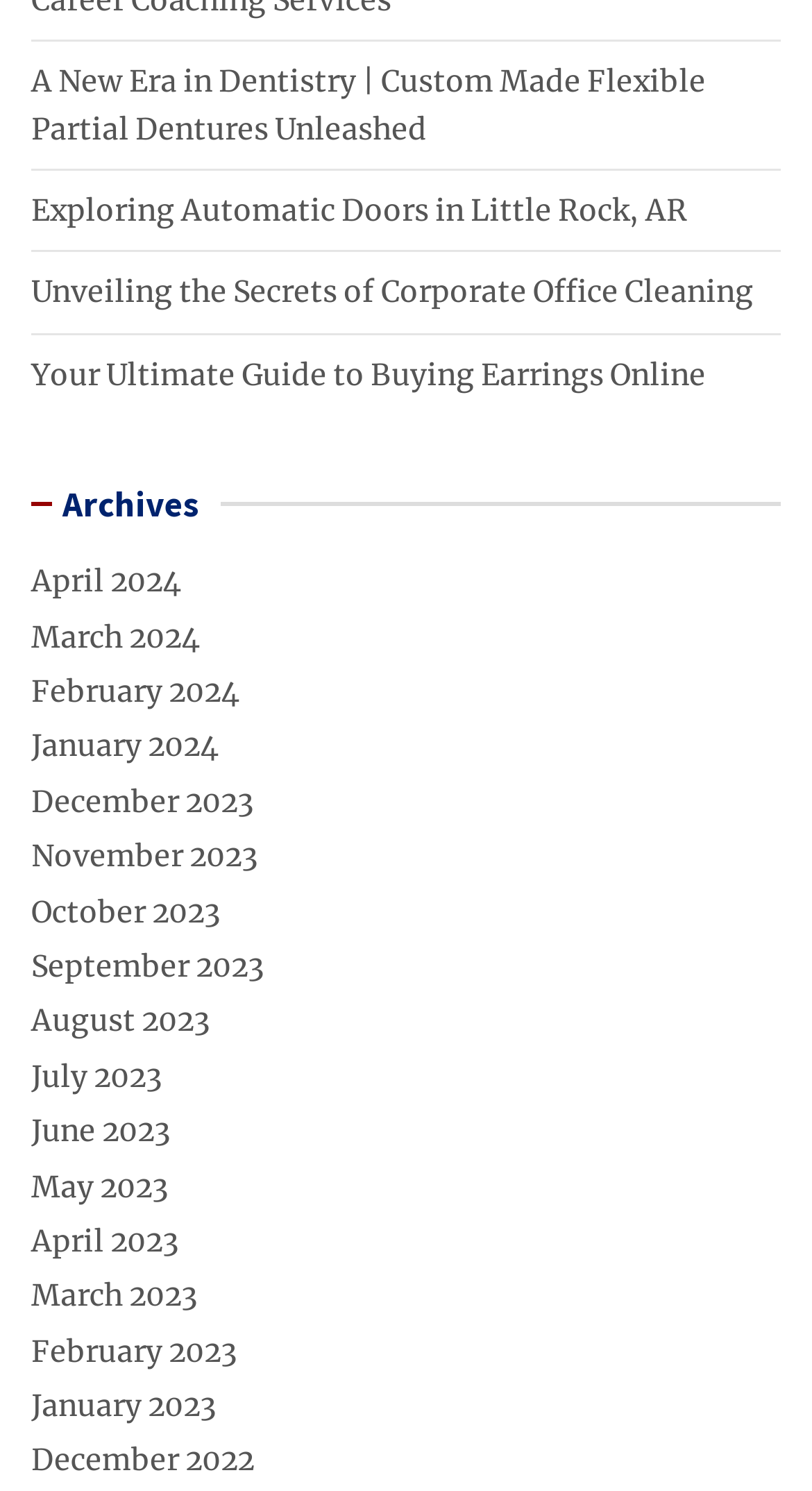Please identify the coordinates of the bounding box that should be clicked to fulfill this instruction: "Learn about Corporate Office Cleaning".

[0.038, 0.183, 0.928, 0.209]